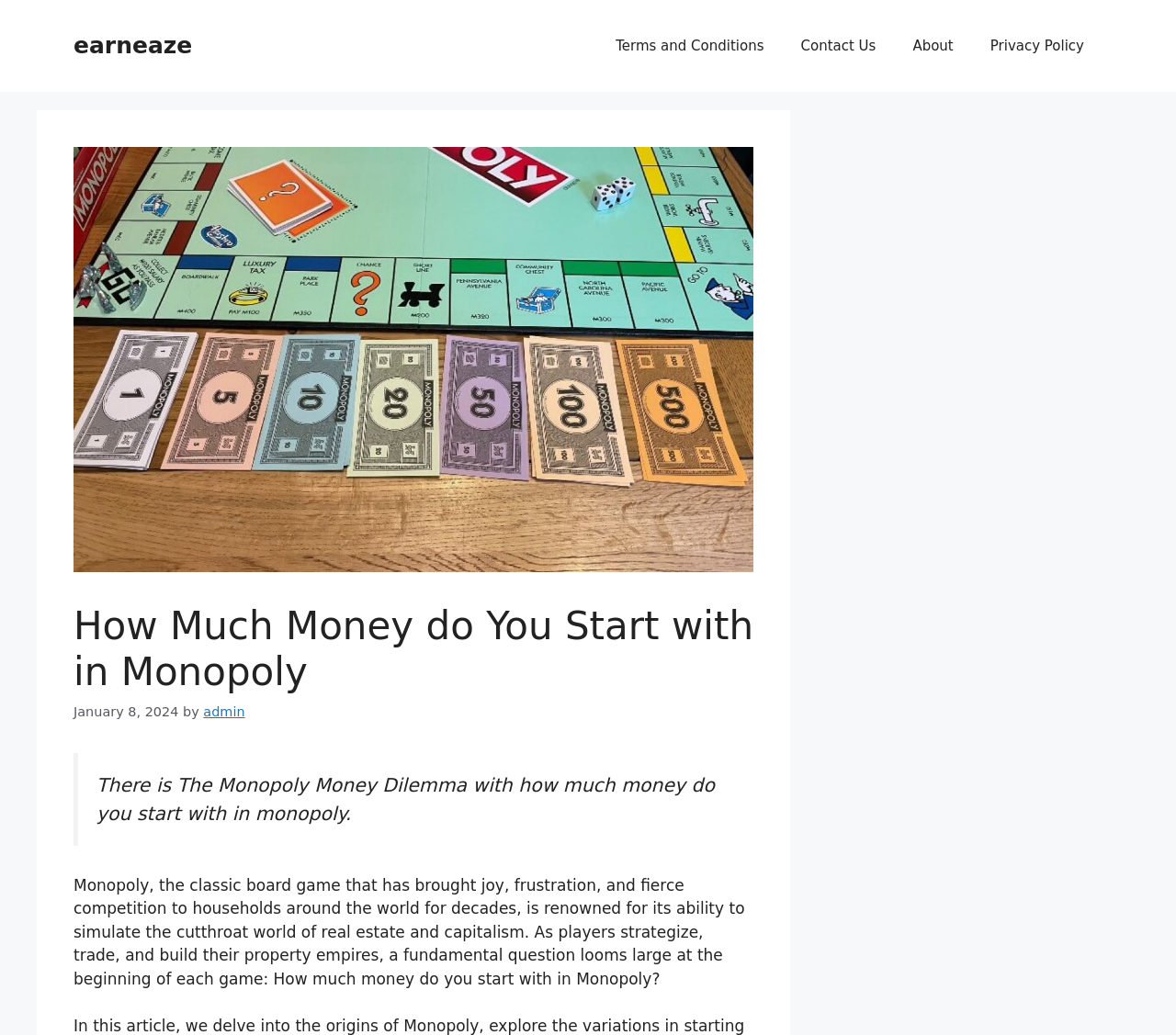Please answer the following question using a single word or phrase: What is the name of the website?

earneaze